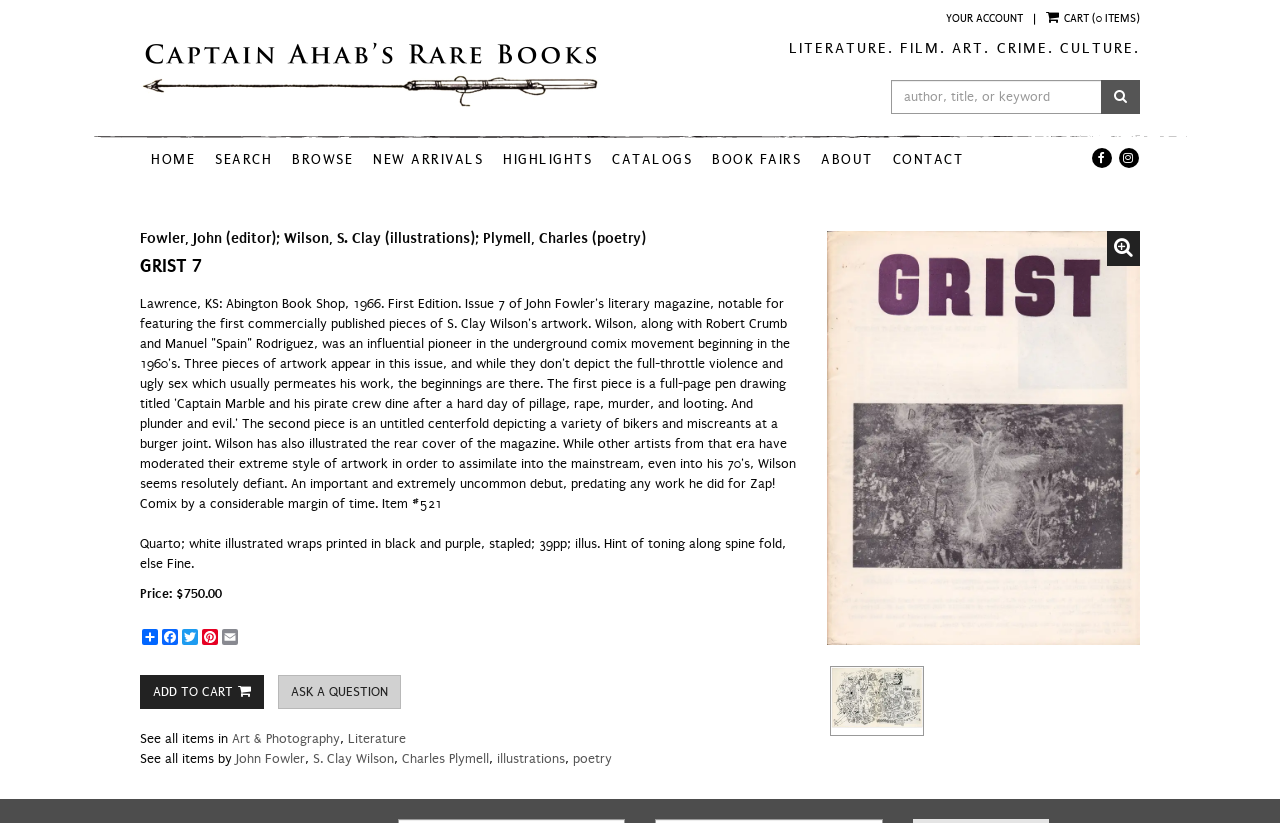Find the bounding box coordinates for the element that must be clicked to complete the instruction: "Add to Cart GRIST 7". The coordinates should be four float numbers between 0 and 1, indicated as [left, top, right, bottom].

[0.109, 0.82, 0.206, 0.861]